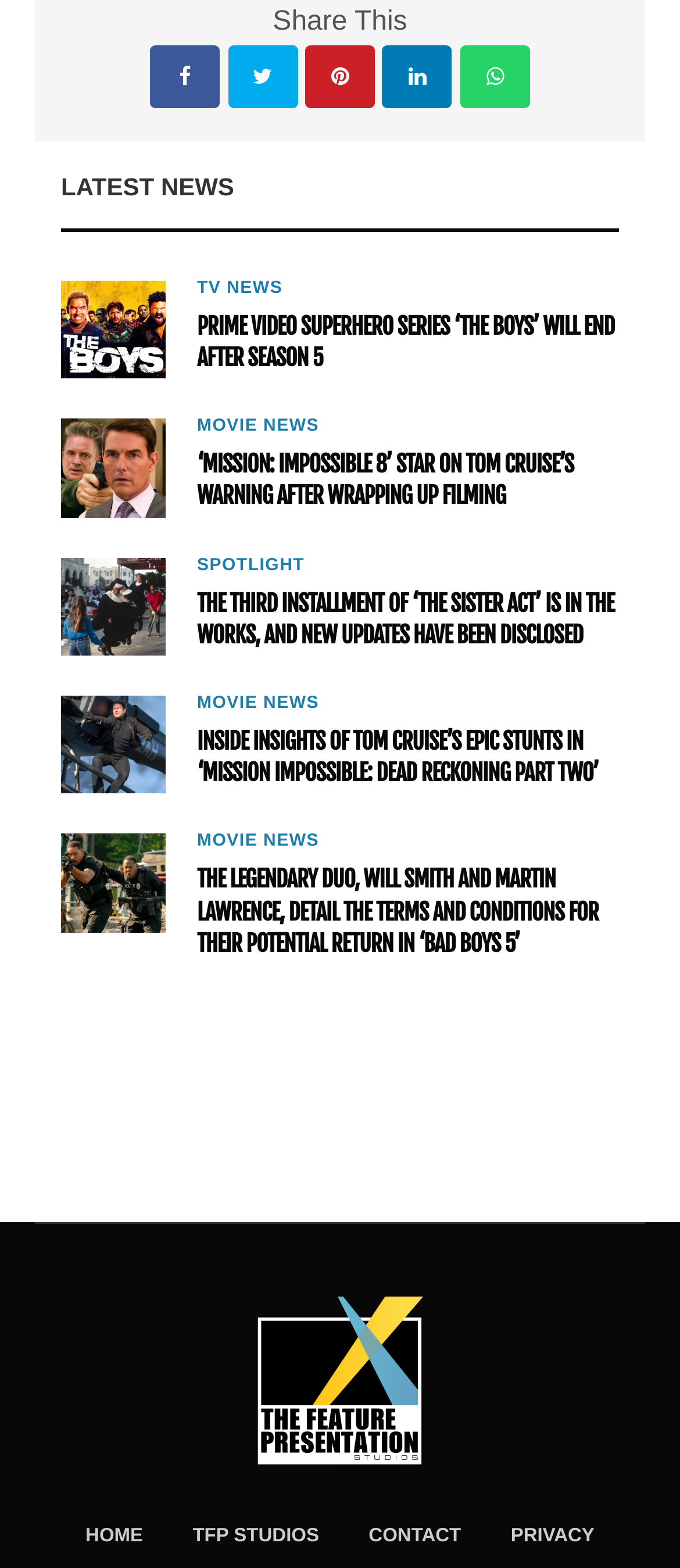Please identify the coordinates of the bounding box for the clickable region that will accomplish this instruction: "Read the latest news".

[0.09, 0.11, 0.344, 0.127]